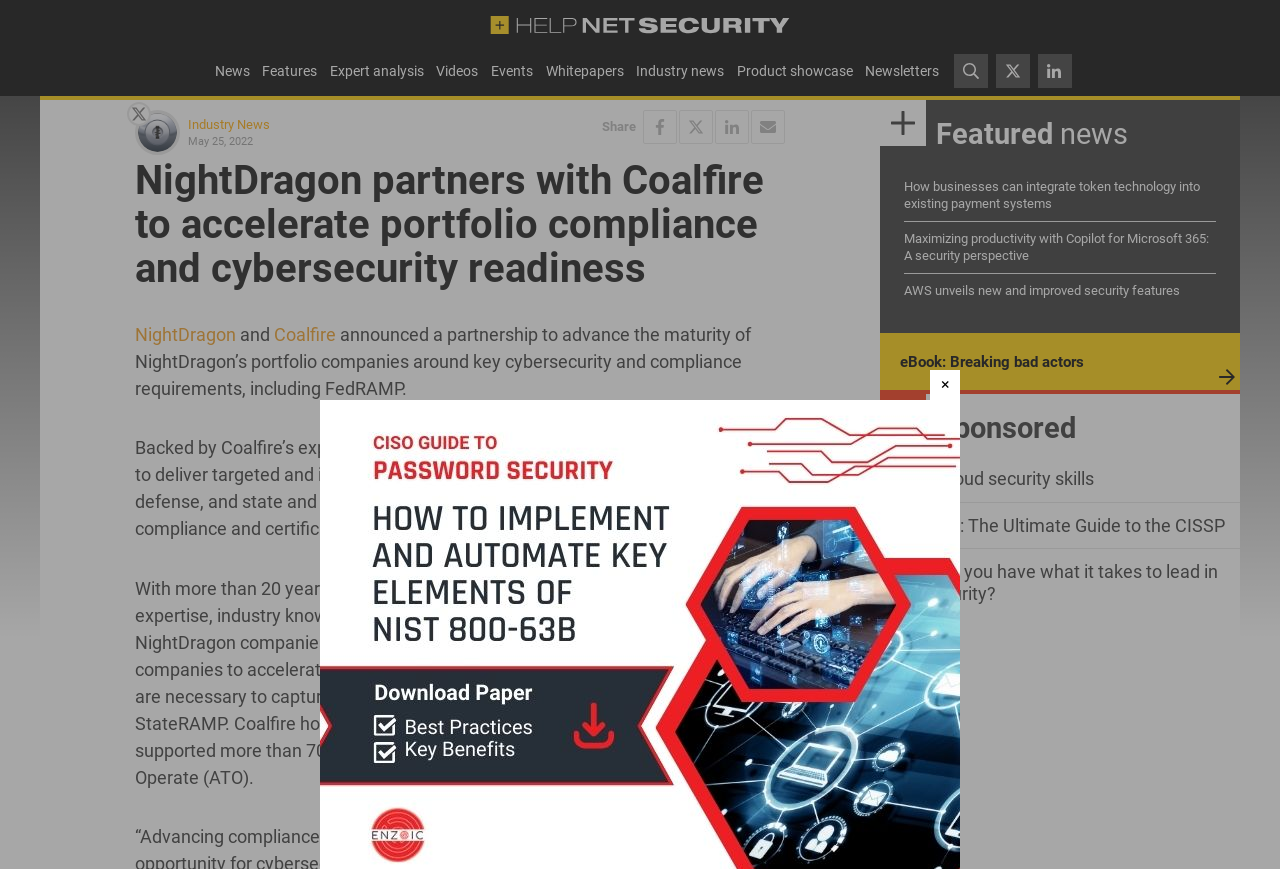Determine the bounding box coordinates of the element that should be clicked to execute the following command: "Share the article on Twitter".

[0.53, 0.127, 0.557, 0.166]